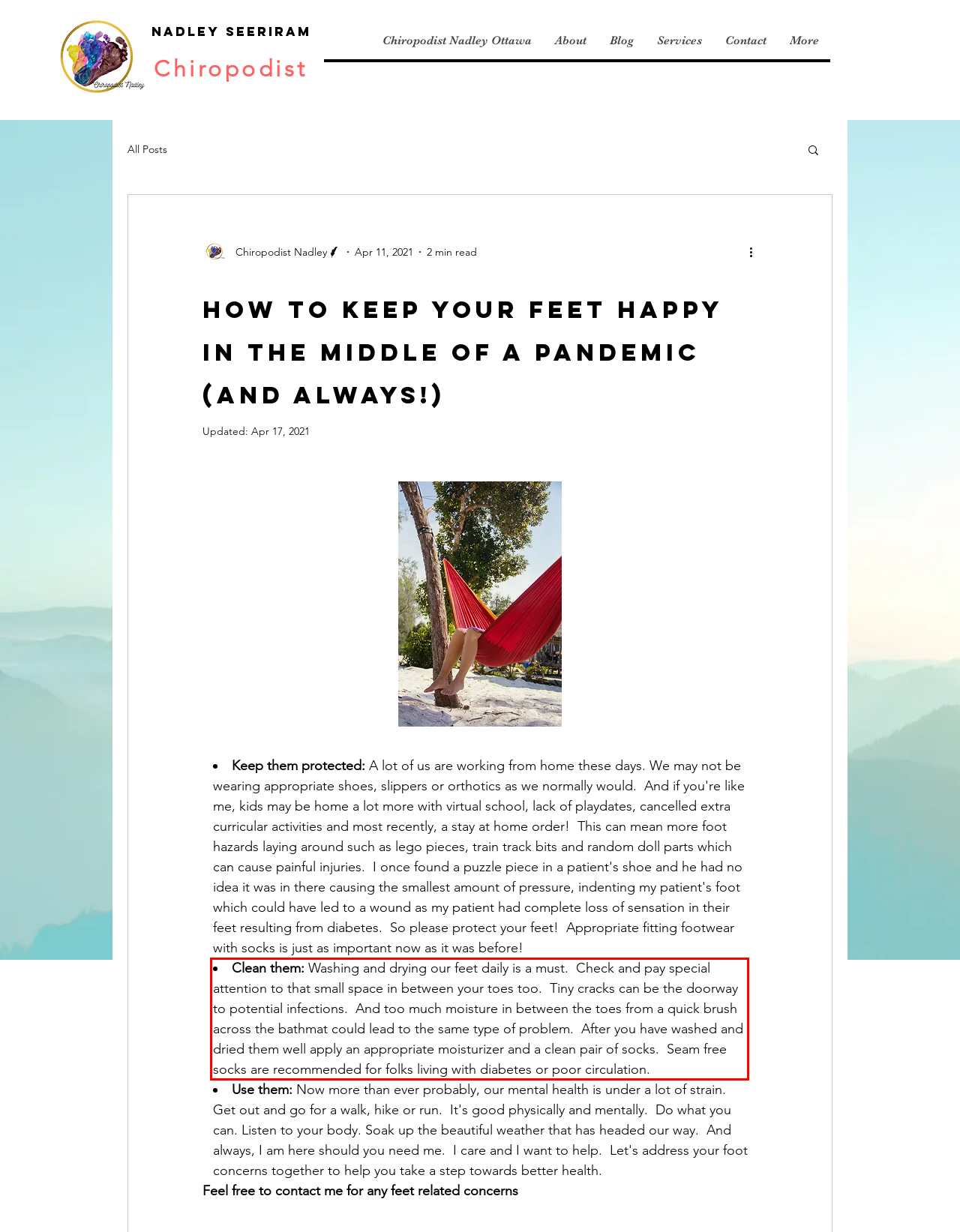Identify the text inside the red bounding box in the provided webpage screenshot and transcribe it.

Clean them: Washing and drying our feet daily is a must. Check and pay special attention to that small space in between your toes too. Tiny cracks can be the doorway to potential infections. And too much moisture in between the toes from a quick brush across the bathmat could lead to the same type of problem. After you have washed and dried them well apply an appropriate moisturizer and a clean pair of socks. Seam free socks are recommended for folks living with diabetes or poor circulation.